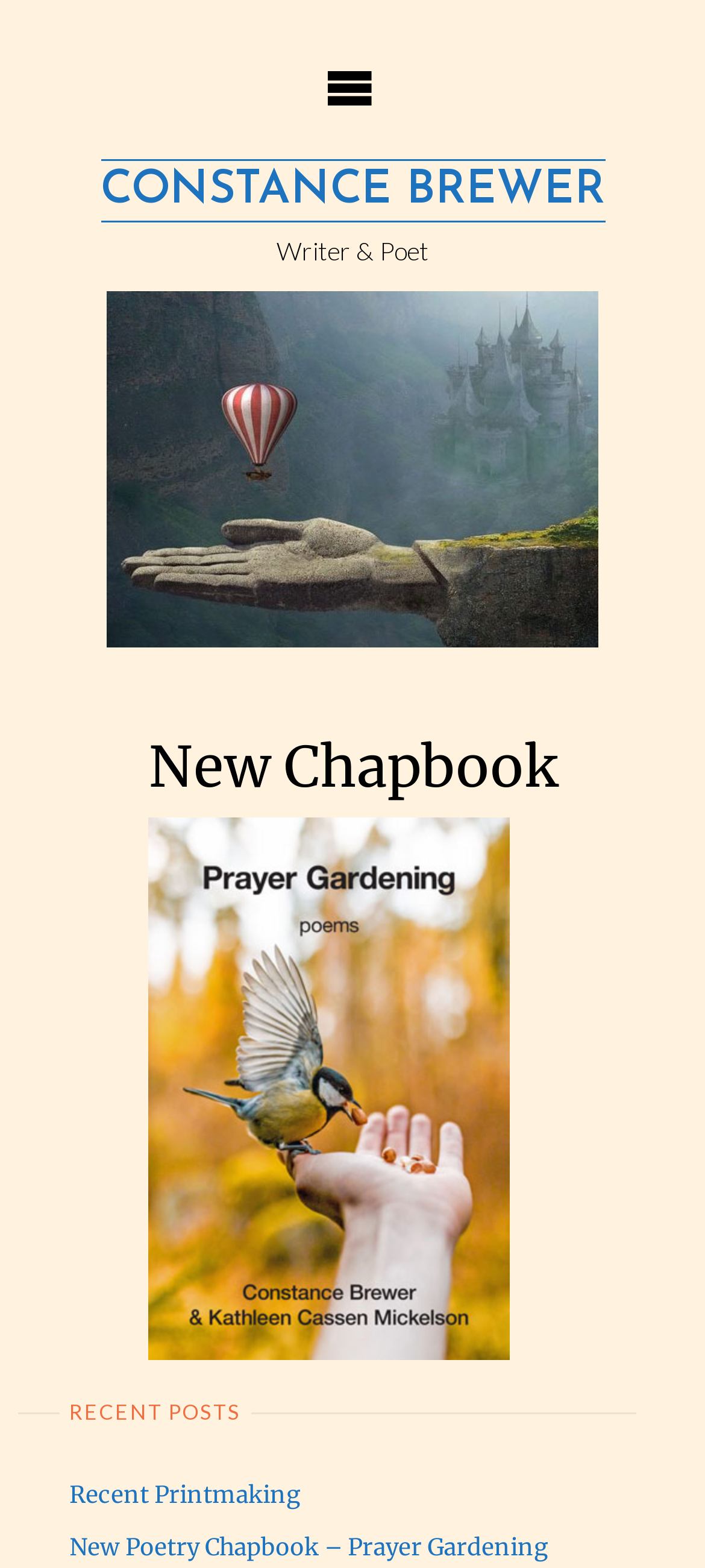Show the bounding box coordinates for the HTML element described as: "parent_node: New Chapbook".

[0.21, 0.683, 0.723, 0.702]